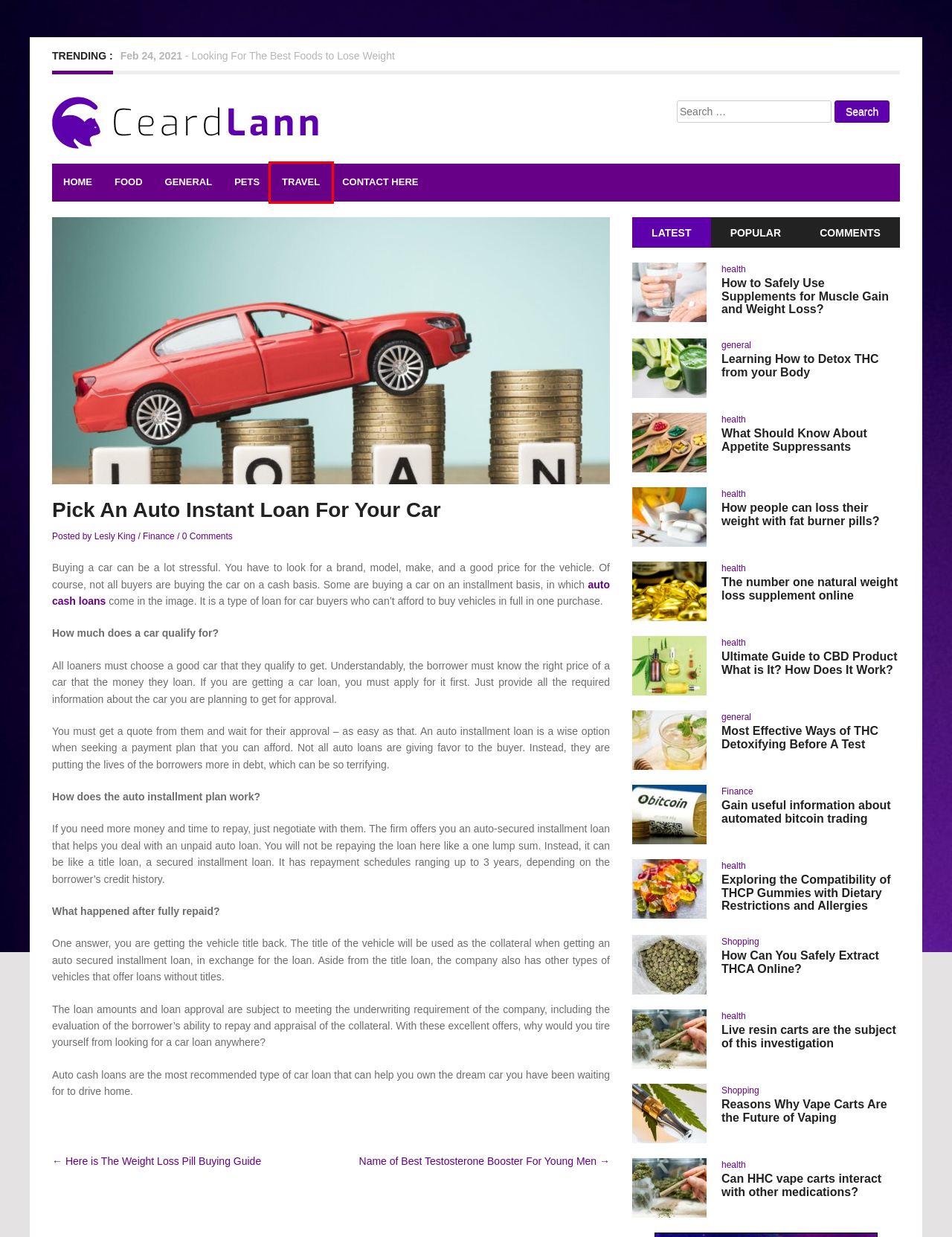Given a webpage screenshot with a red bounding box around a particular element, identify the best description of the new webpage that will appear after clicking on the element inside the red bounding box. Here are the candidates:
A. Contact Here | Ceard Lann
B. health | Ceard Lann
C. Travel | Ceard Lann
D. Ceard Lann | Relish learning new things and technology
E. general | Ceard Lann
F. Can HHC vape carts interact with other medications? | Ceard Lann
G. How to Safely Use Supplements for Muscle Gain and Weight Loss? | Ceard Lann
H. Get Cash Fast - Apply Online | Always Money

C